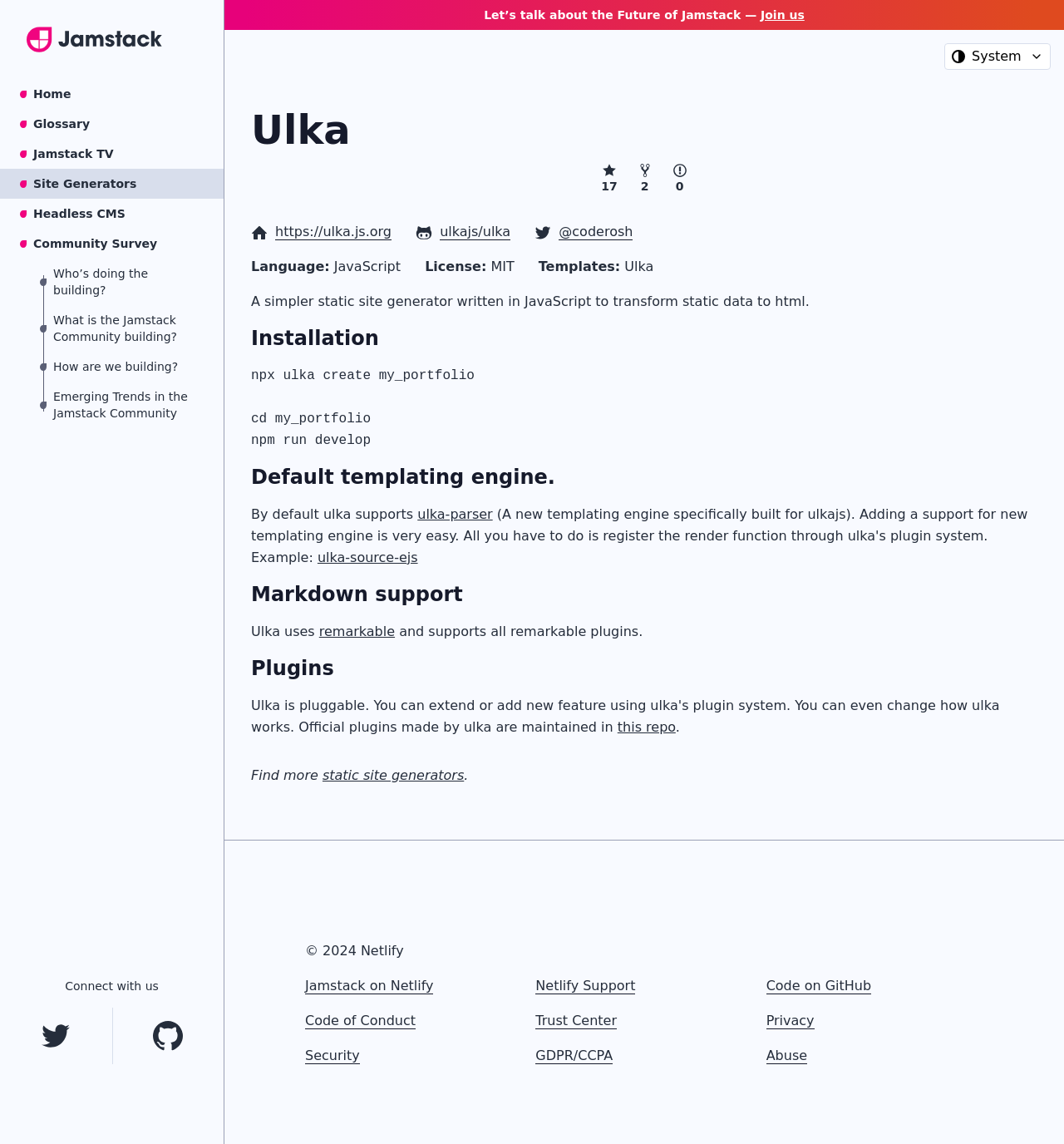Can you pinpoint the bounding box coordinates for the clickable element required for this instruction: "Visit the 'Glossary' page"? The coordinates should be four float numbers between 0 and 1, i.e., [left, top, right, bottom].

[0.0, 0.095, 0.21, 0.121]